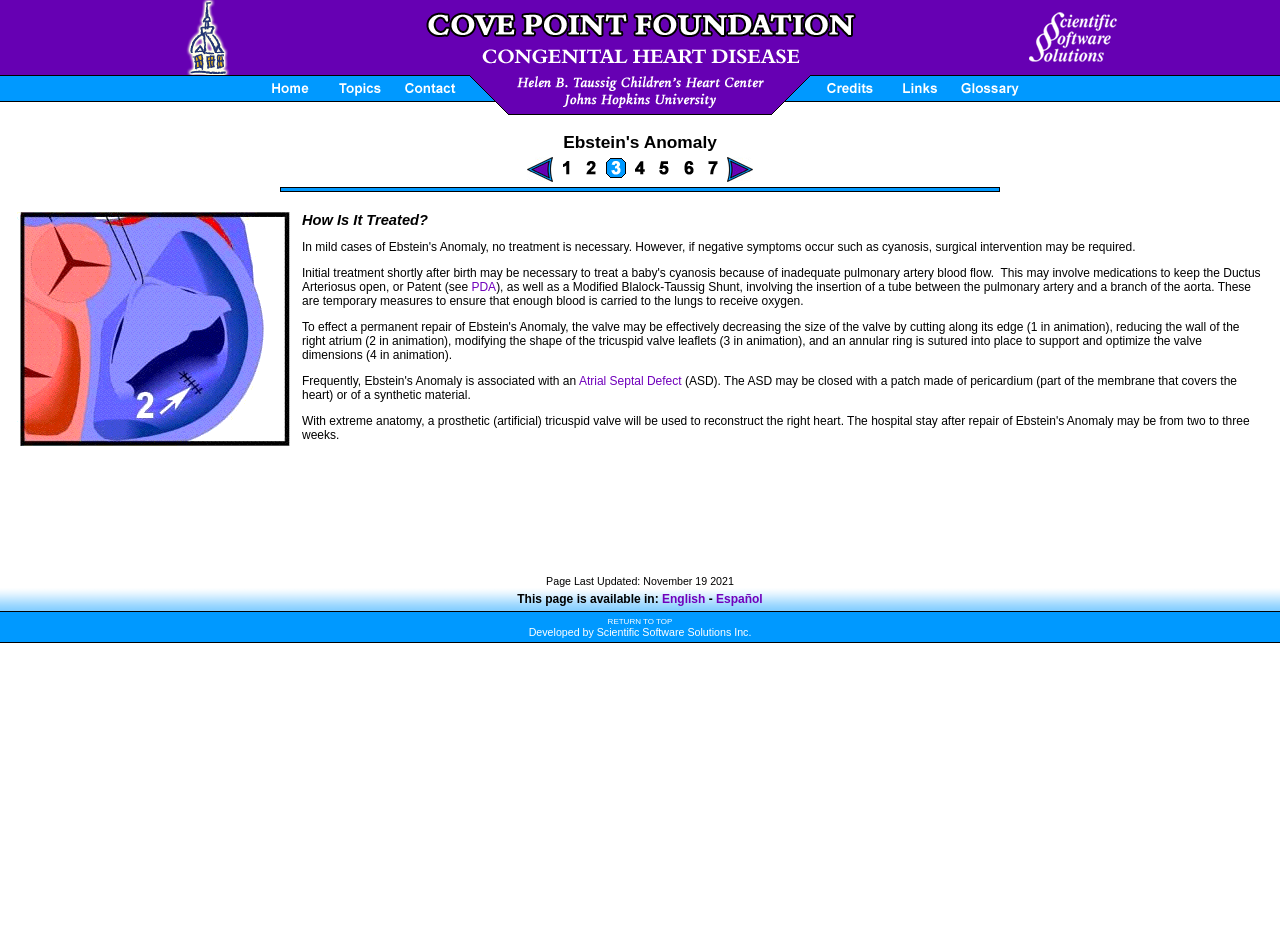Given the following UI element description: "English", find the bounding box coordinates in the webpage screenshot.

[0.517, 0.639, 0.551, 0.654]